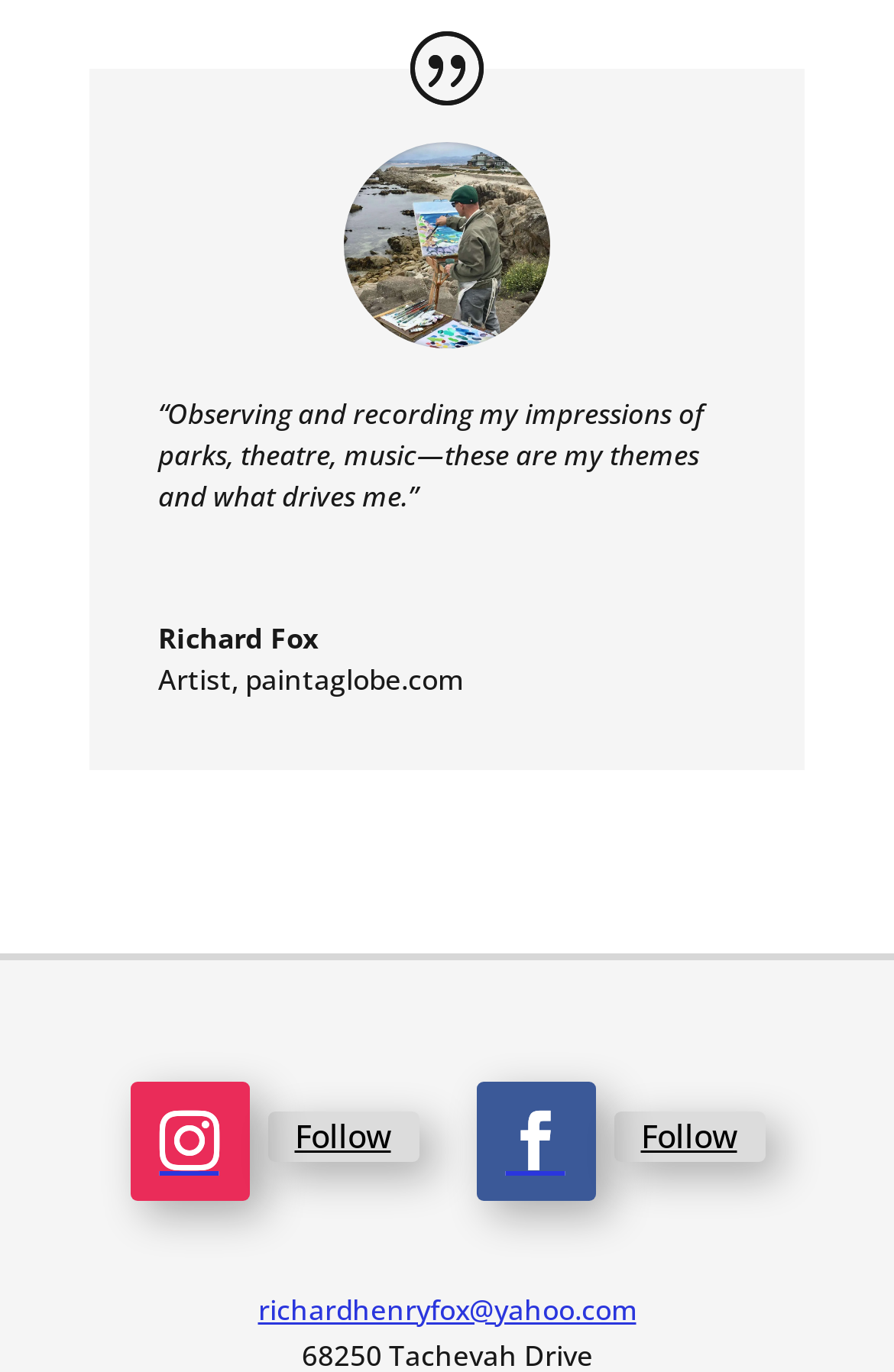How many social media links are available?
Based on the image, answer the question with as much detail as possible.

There are two social media links available, one with the text '' and another with the text '', both with 'Follow' links nearby, indicating that they are social media links.